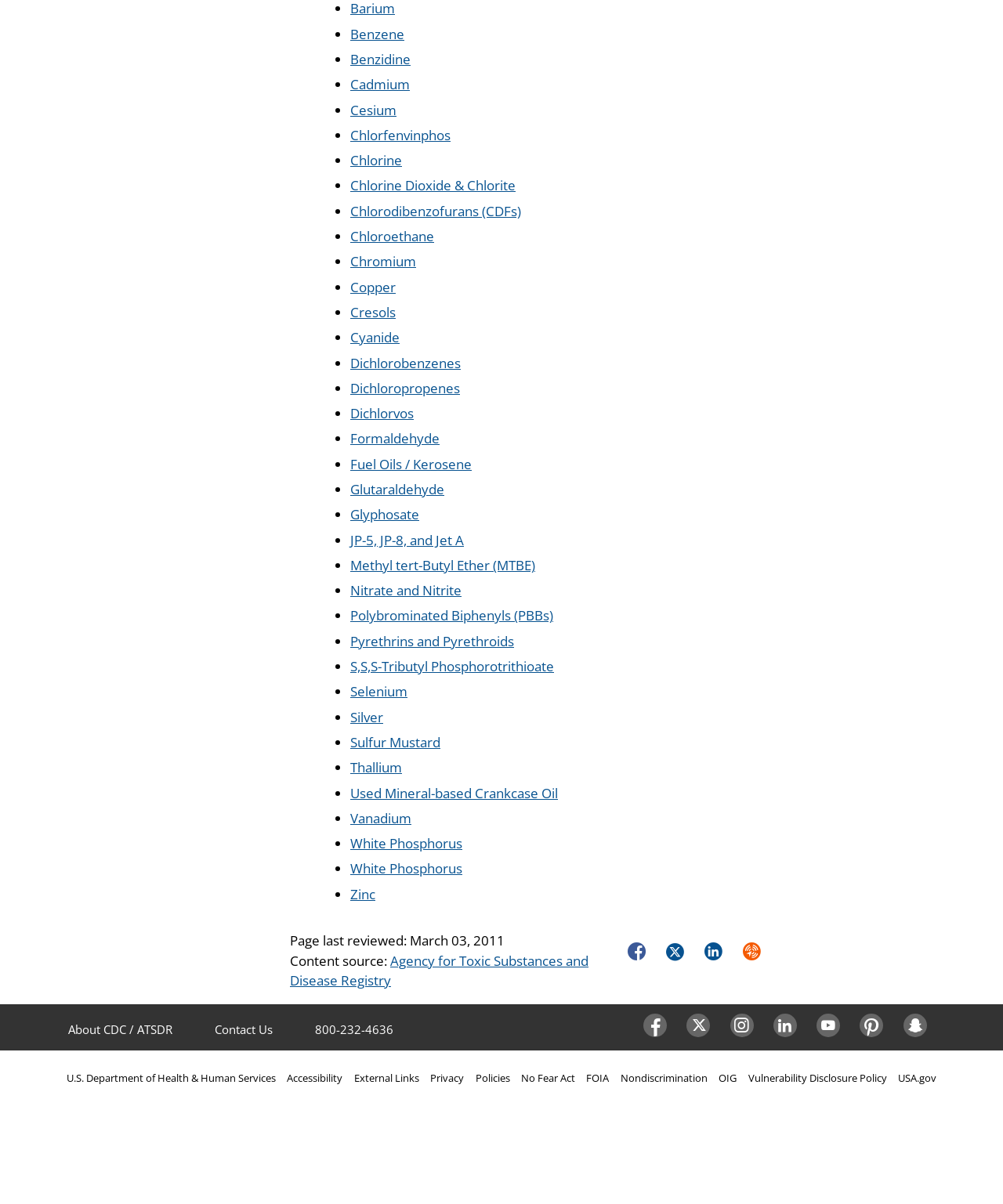Give a one-word or one-phrase response to the question:
How many substances are listed on the webpage?

30